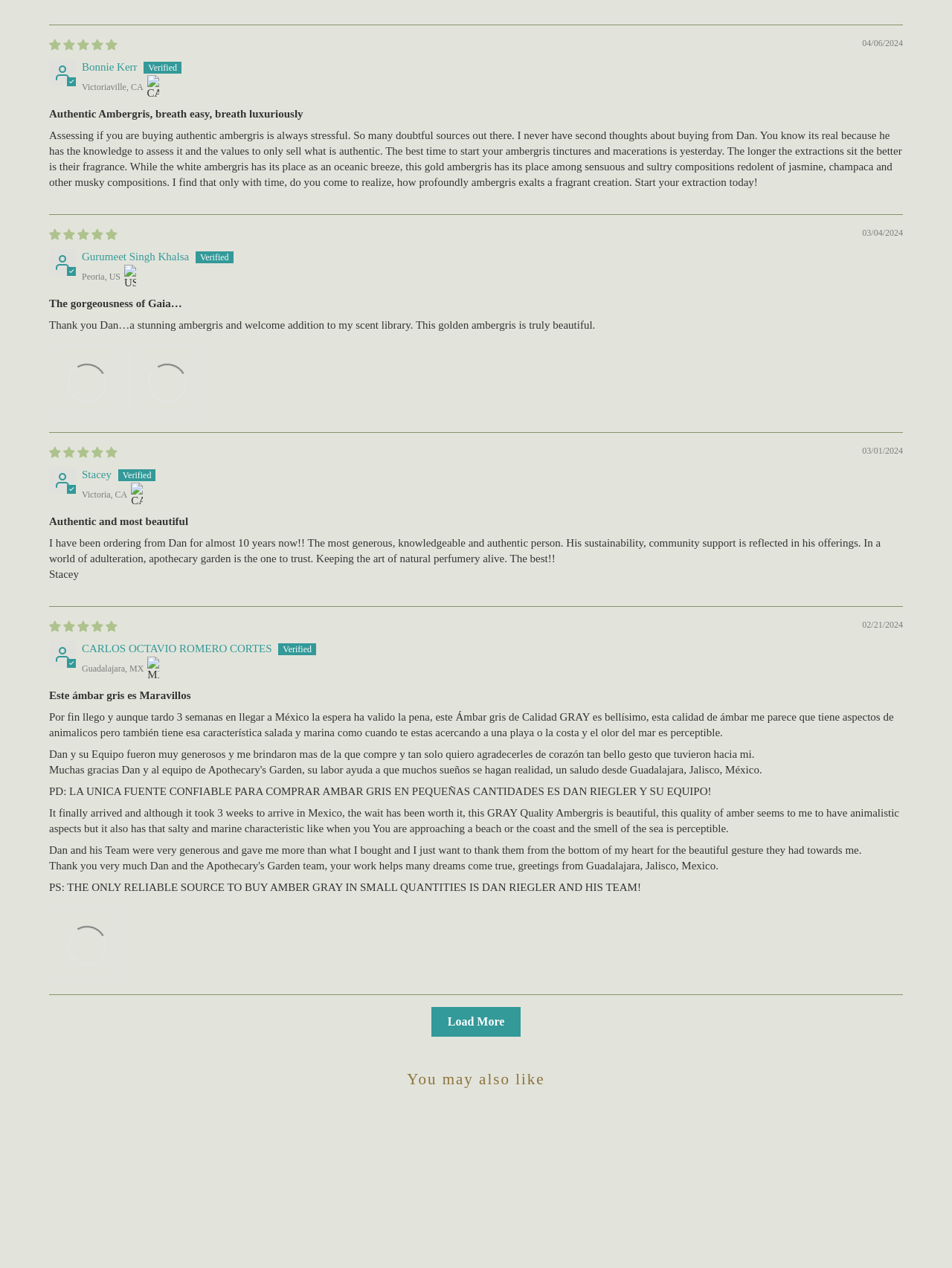Find and specify the bounding box coordinates that correspond to the clickable region for the instruction: "View user picture 2".

[0.136, 0.272, 0.211, 0.329]